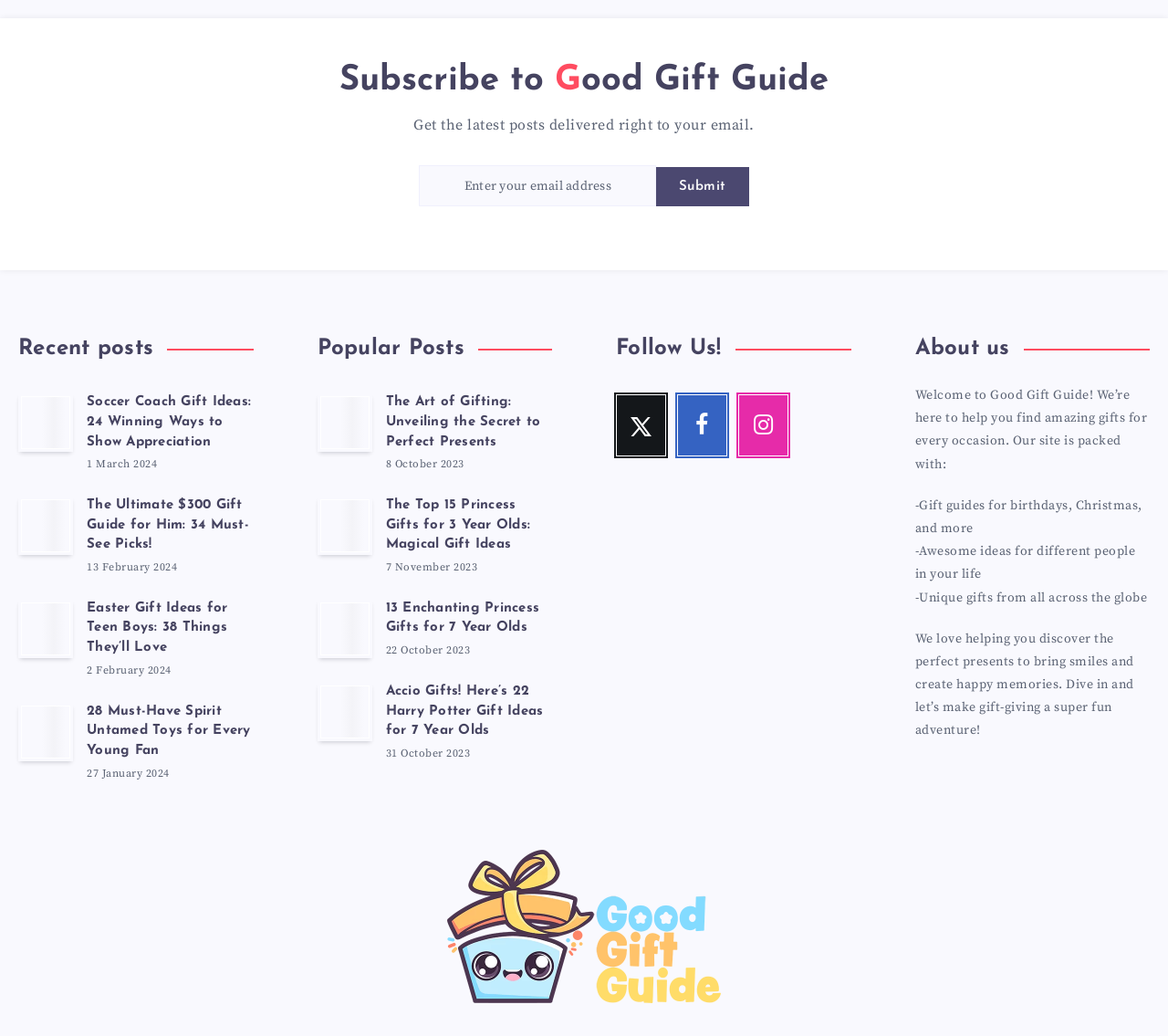Locate the bounding box coordinates of the area where you should click to accomplish the instruction: "Follow on Twitter".

[0.526, 0.379, 0.572, 0.442]